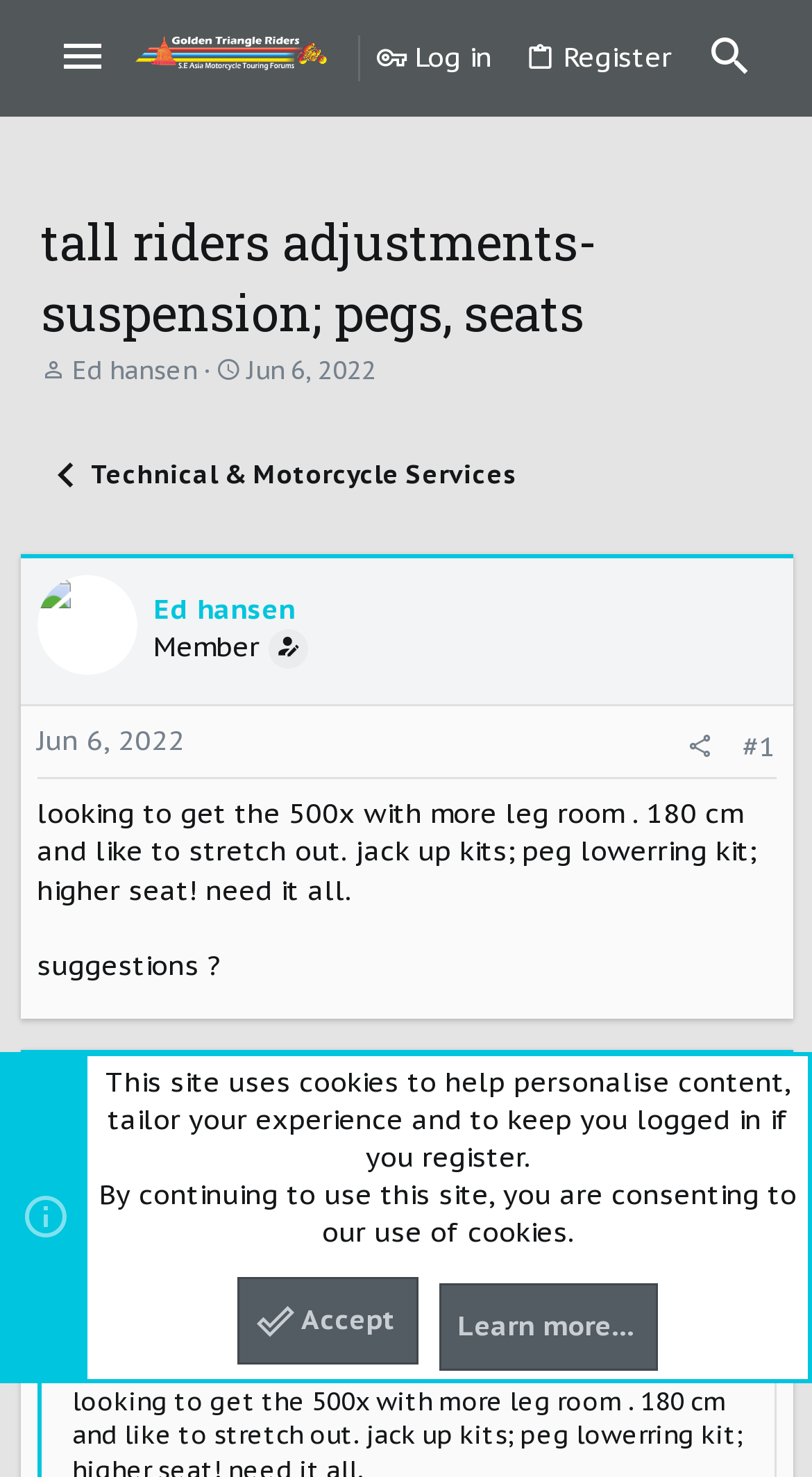Who started this thread?
Kindly offer a comprehensive and detailed response to the question.

I found the link 'Ed hansen' with the description 'Thread starter' which indicates that Ed hansen is the one who started this thread.